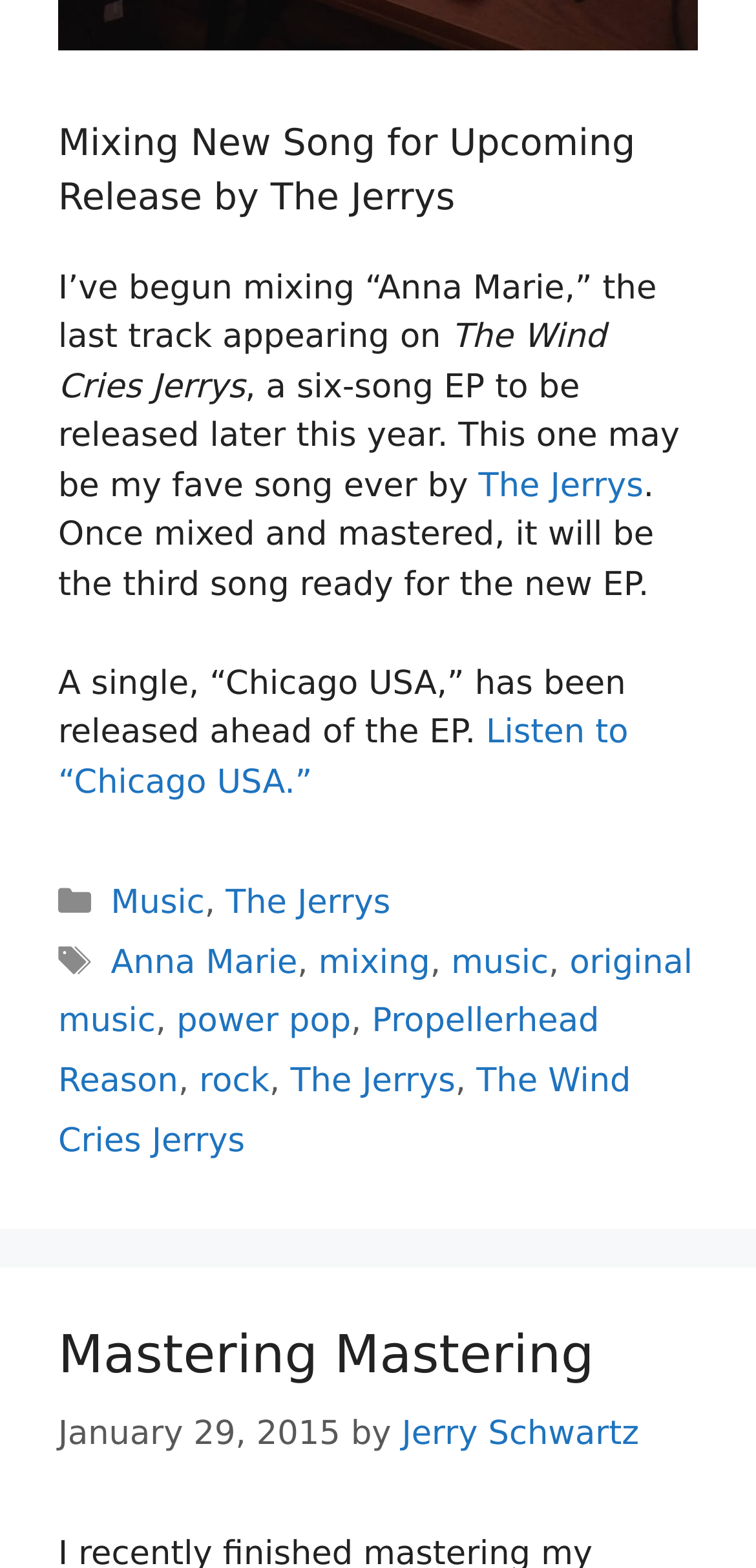Who is the author of the blog post?
Refer to the image and provide a thorough answer to the question.

The author of the blog post is mentioned at the bottom of the webpage, where it says 'by Jerry Schwartz'.